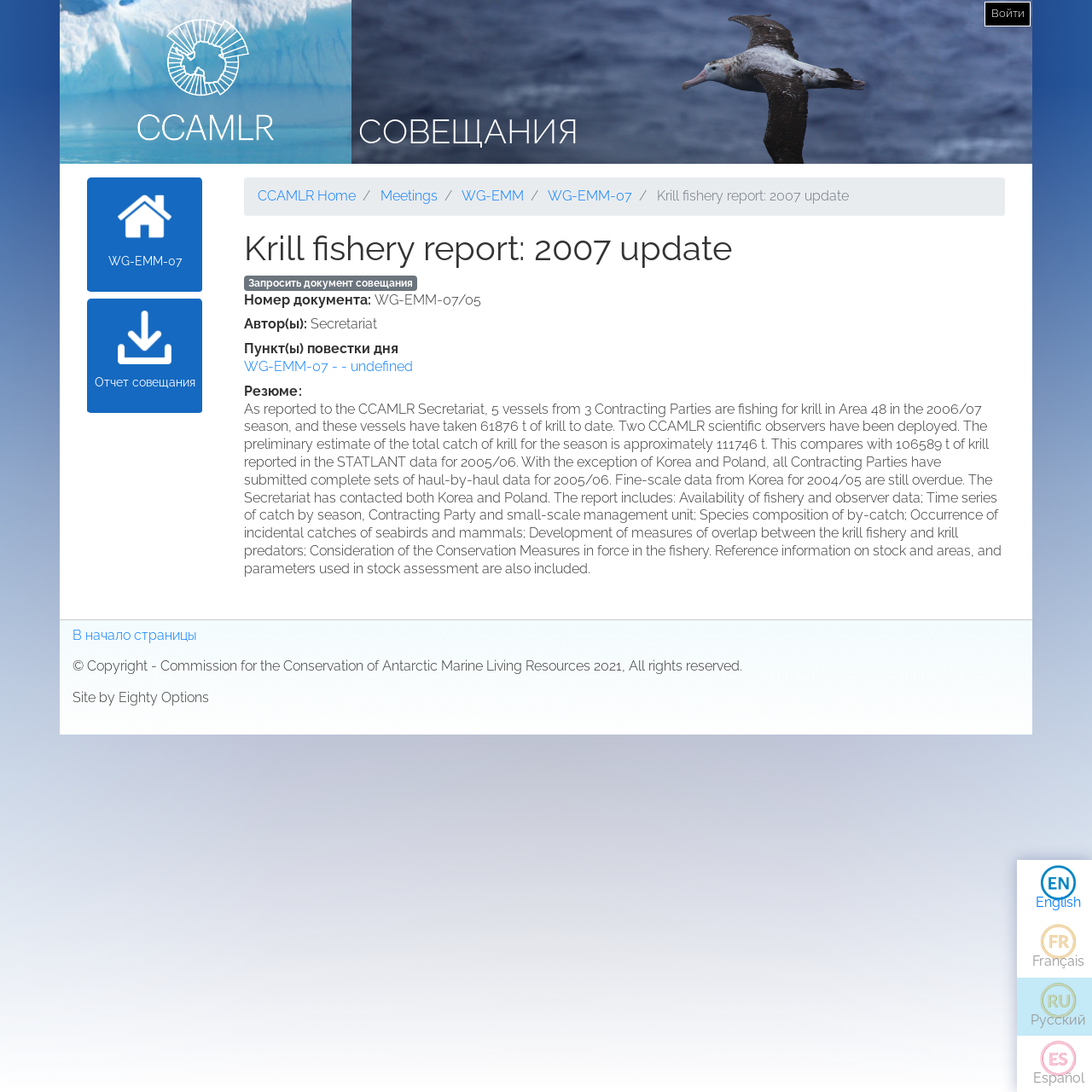Please reply with a single word or brief phrase to the question: 
How many vessels are fishing for krill?

5 vessels